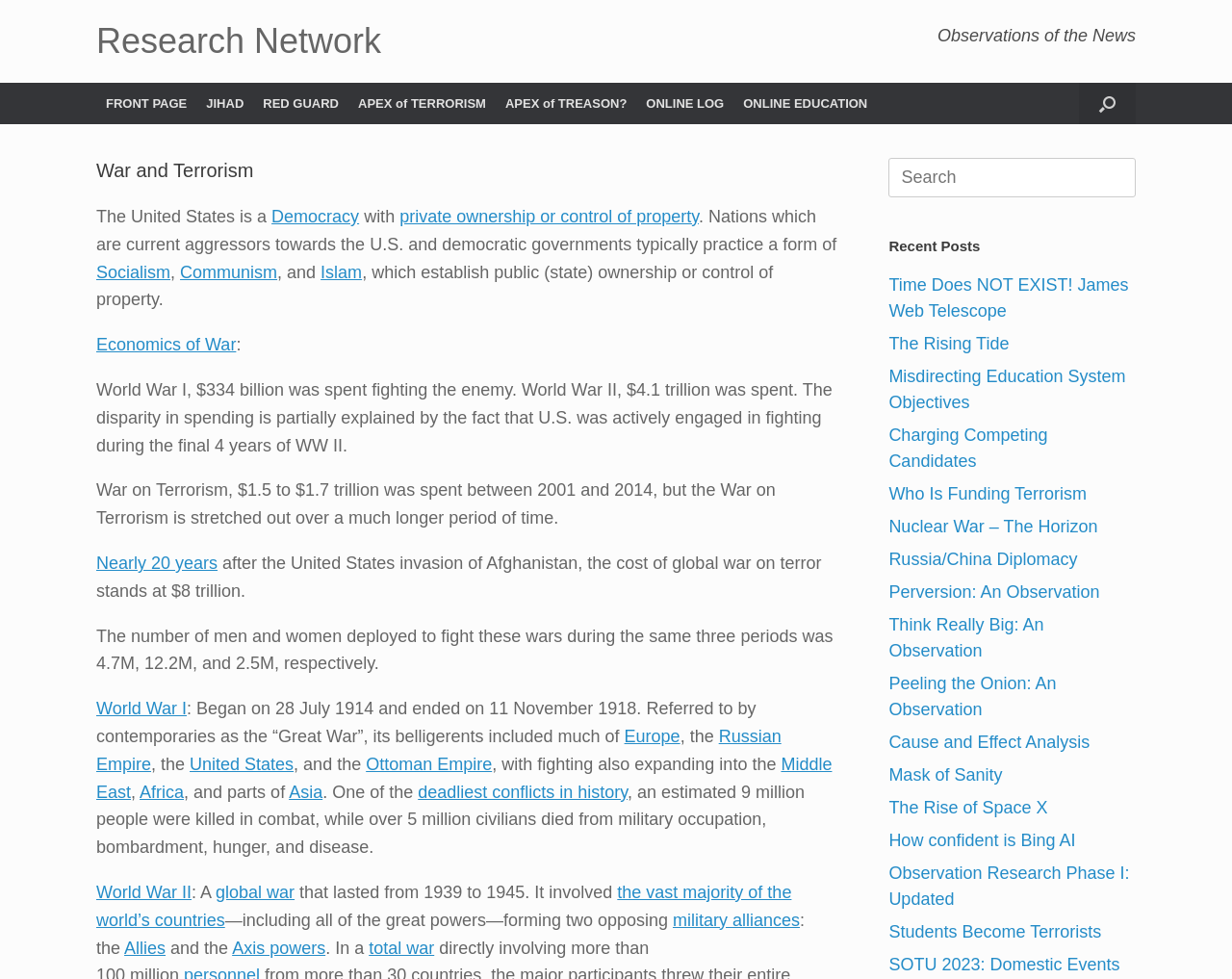Can you show the bounding box coordinates of the region to click on to complete the task described in the instruction: "Read about World War I"?

[0.078, 0.714, 0.152, 0.734]